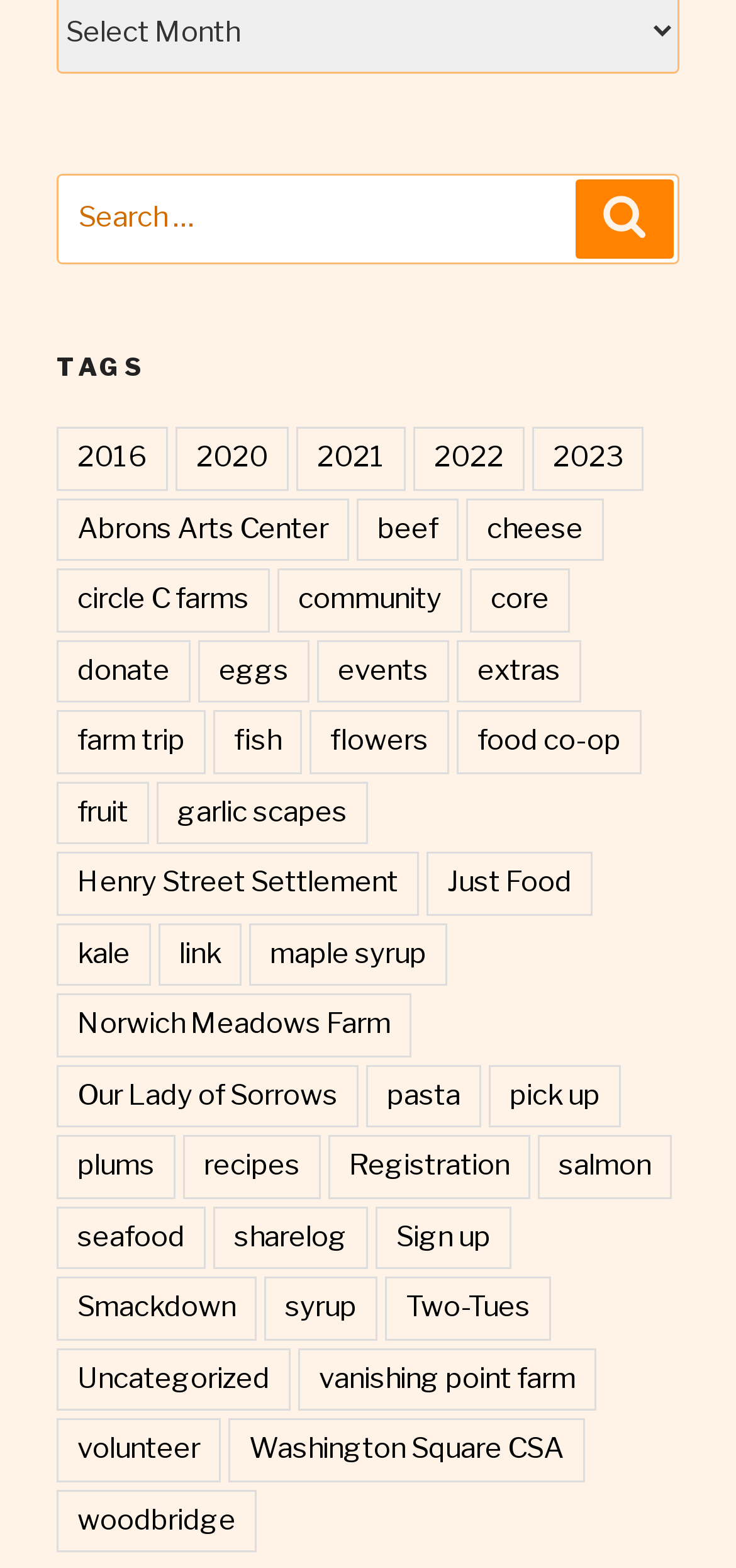Determine the bounding box coordinates of the clickable region to follow the instruction: "Learn about the food co-op".

[0.621, 0.453, 0.872, 0.494]